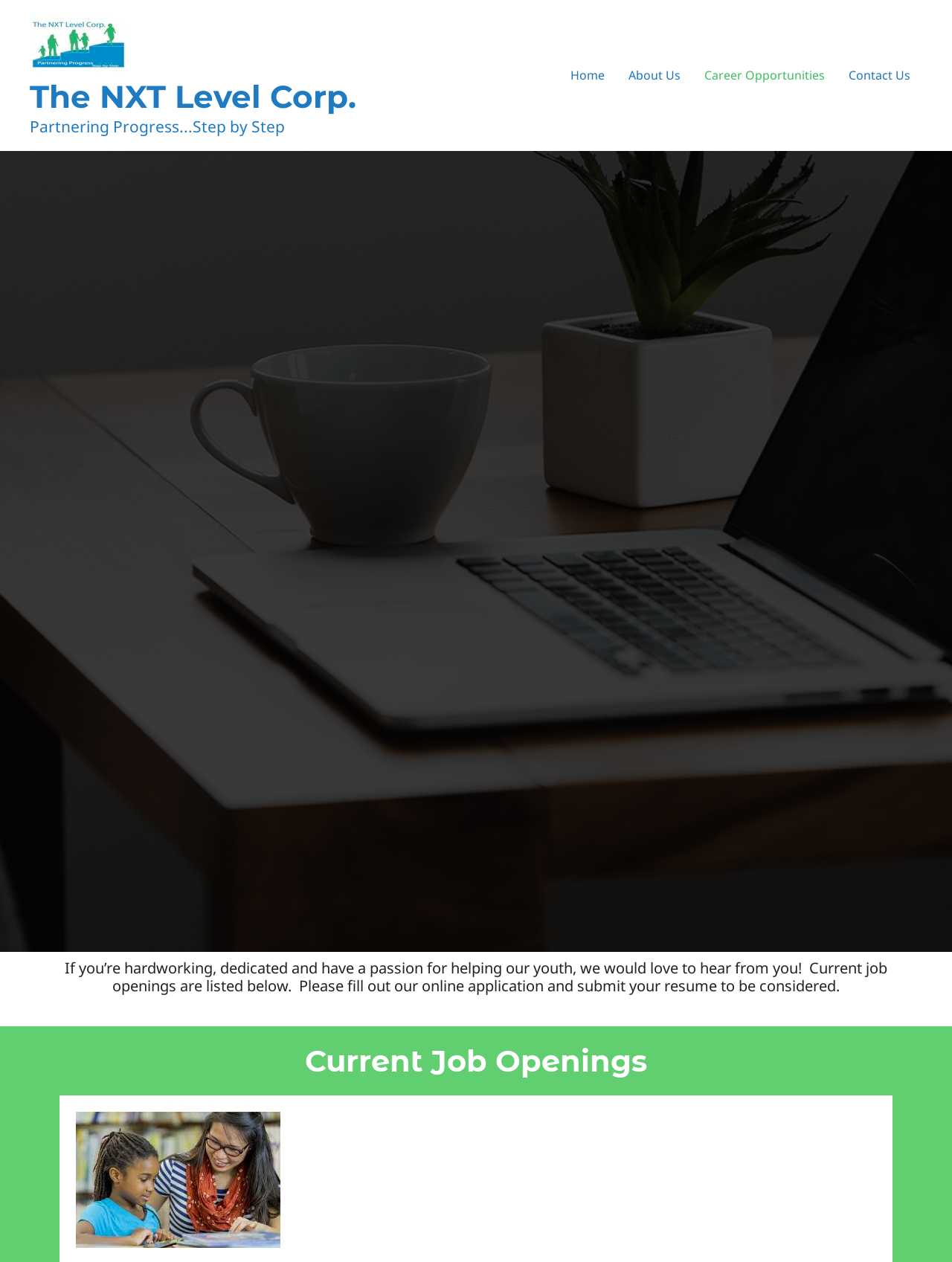From the details in the image, provide a thorough response to the question: What is the company name?

I determined the company name by looking at the link and image elements at the top of the webpage, which both have the text 'The NXT Level Corp.'.